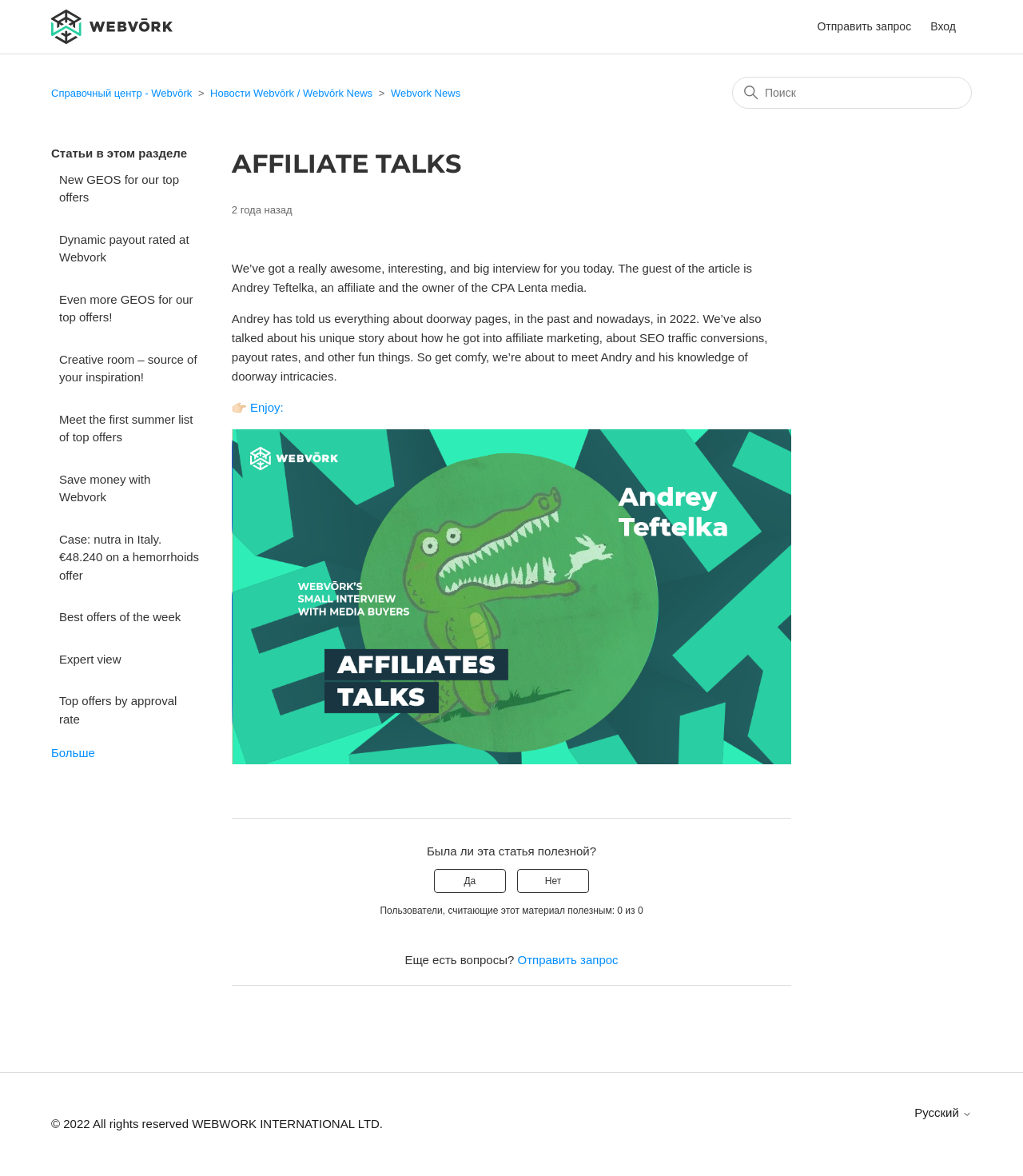Answer the following query with a single word or phrase:
What is the purpose of the search box?

To search